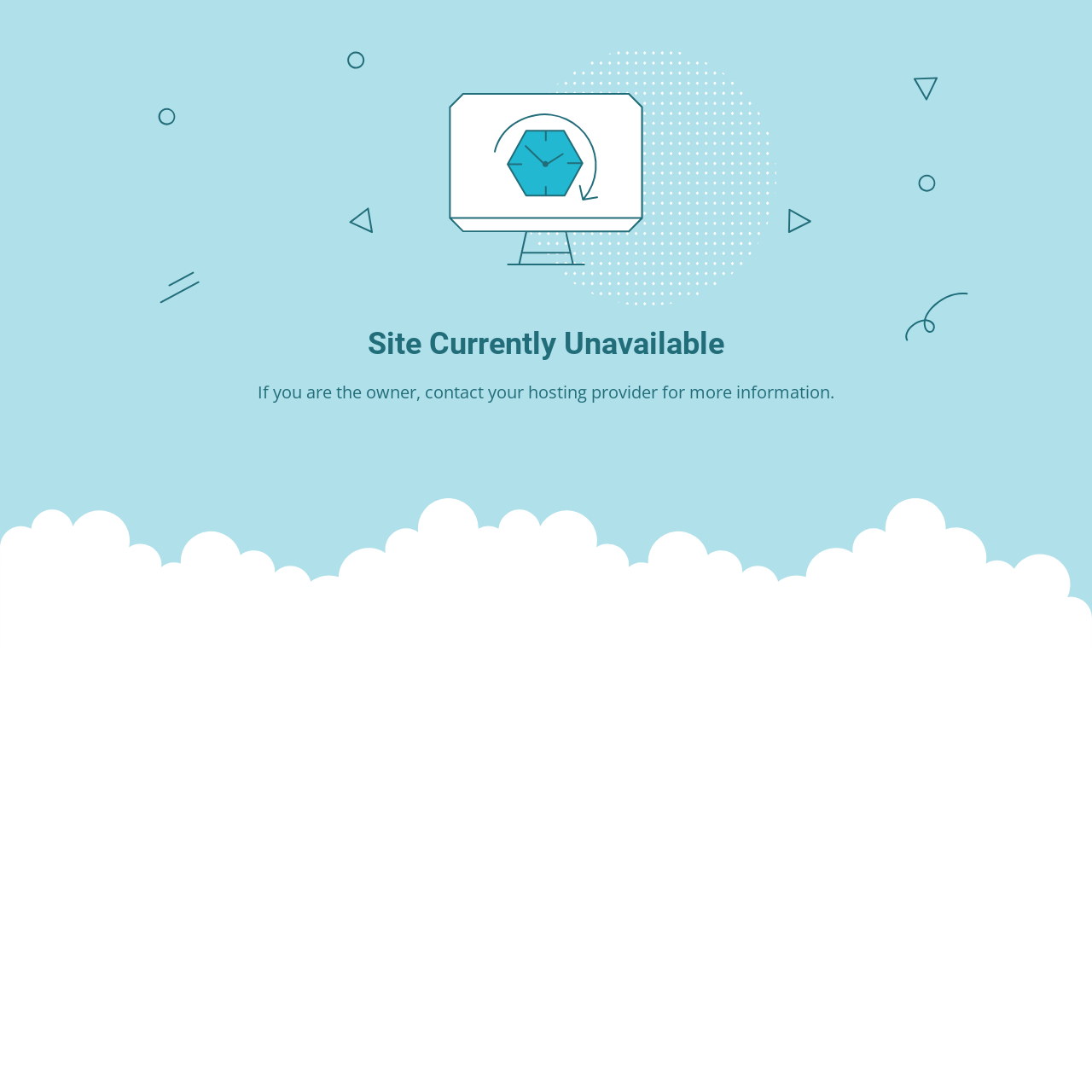Identify and generate the primary title of the webpage.

Site Currently Unavailable